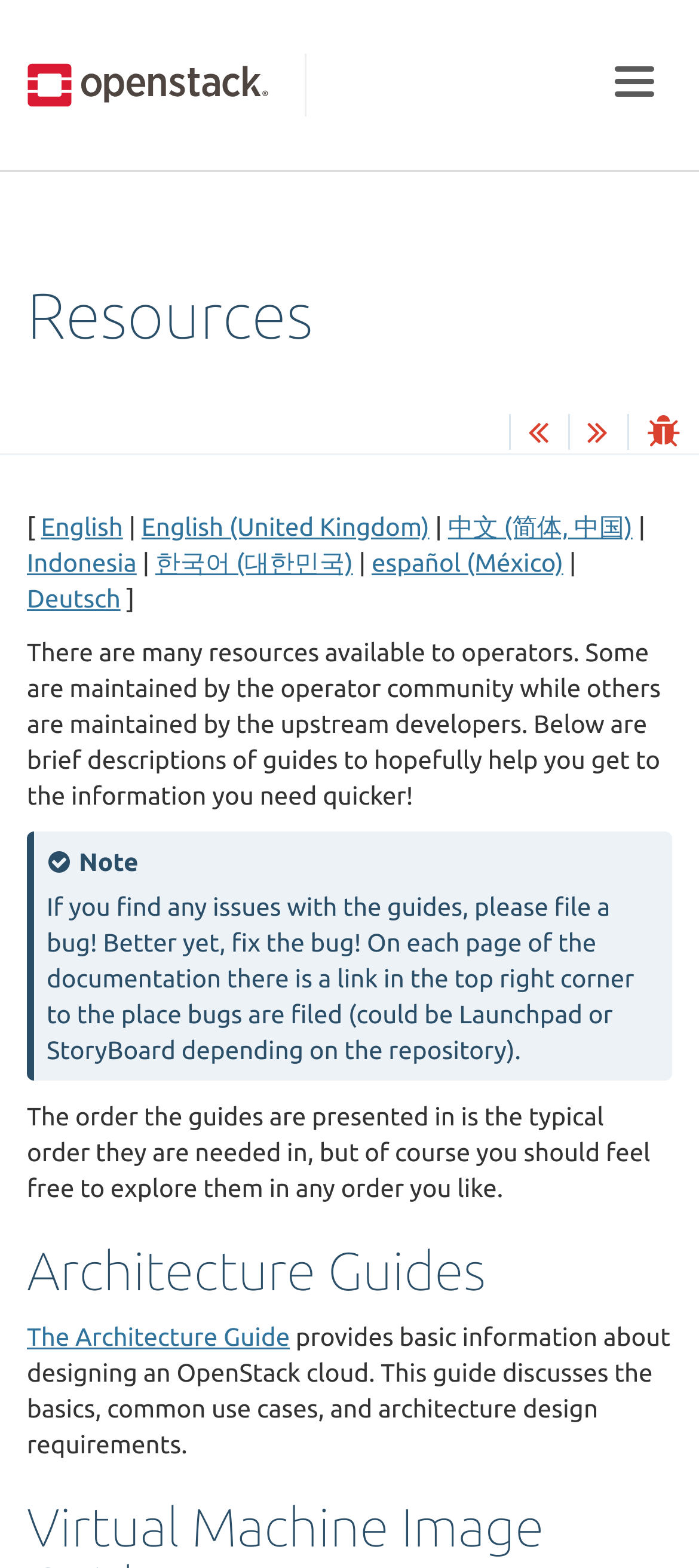Reply to the question with a single word or phrase:
What languages are available for documentation?

Multiple languages